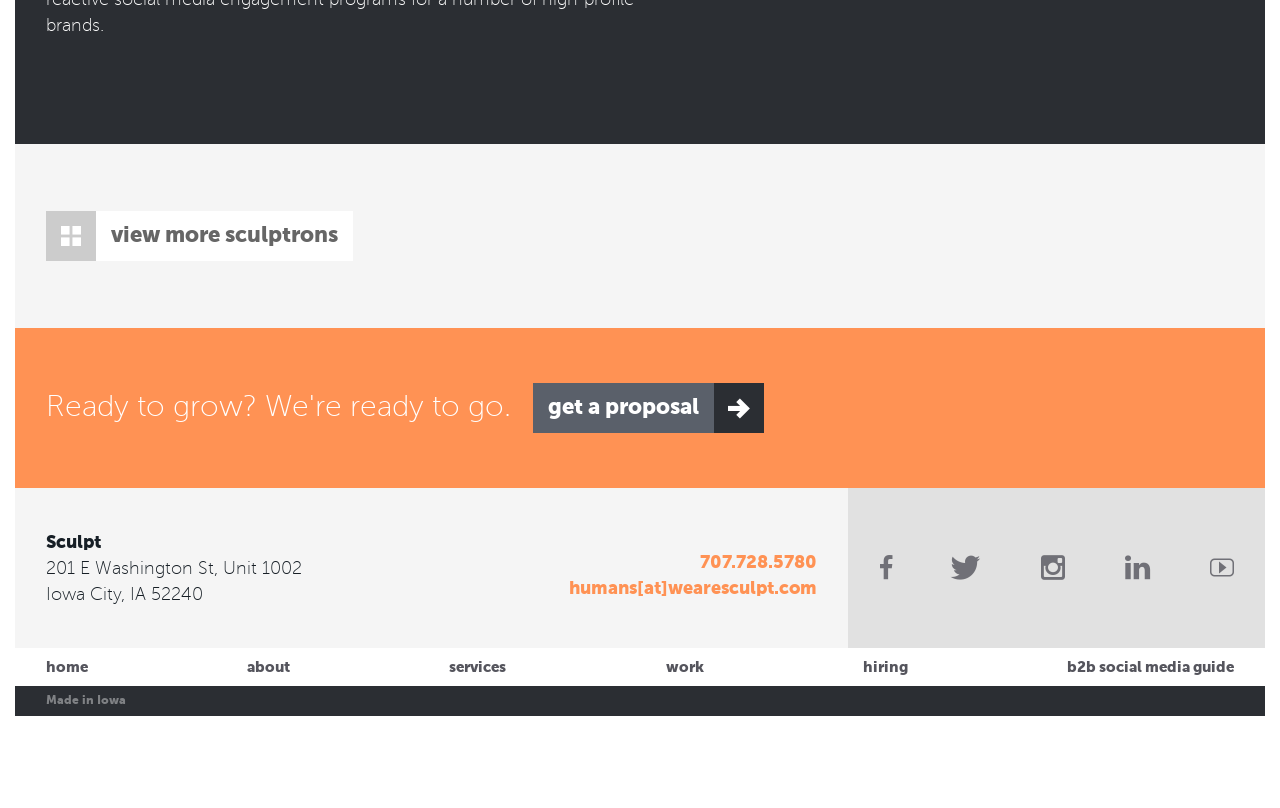Please identify the coordinates of the bounding box for the clickable region that will accomplish this instruction: "get a proposal".

[0.416, 0.474, 0.597, 0.536]